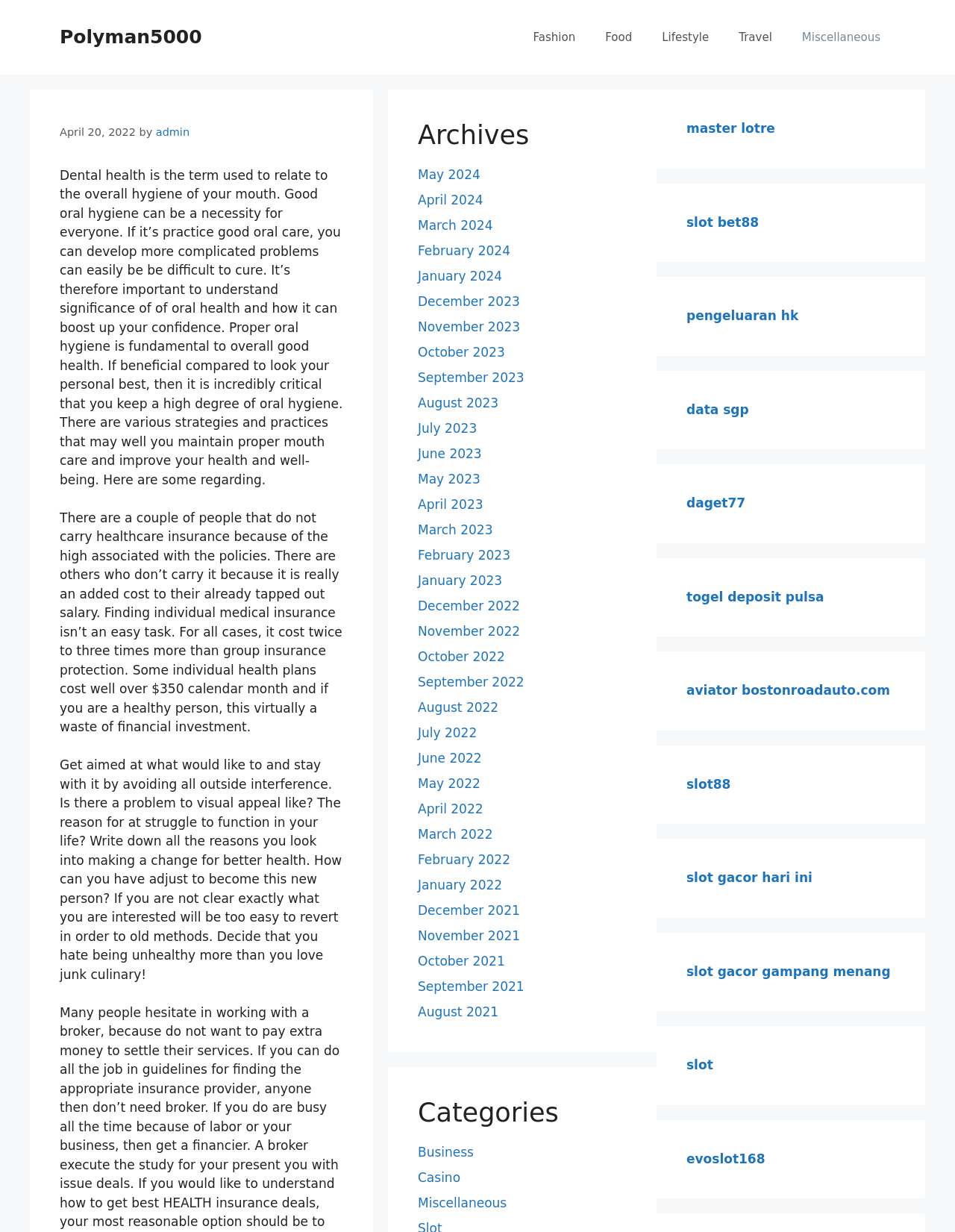Please answer the following question using a single word or phrase: 
How many categories are listed?

3